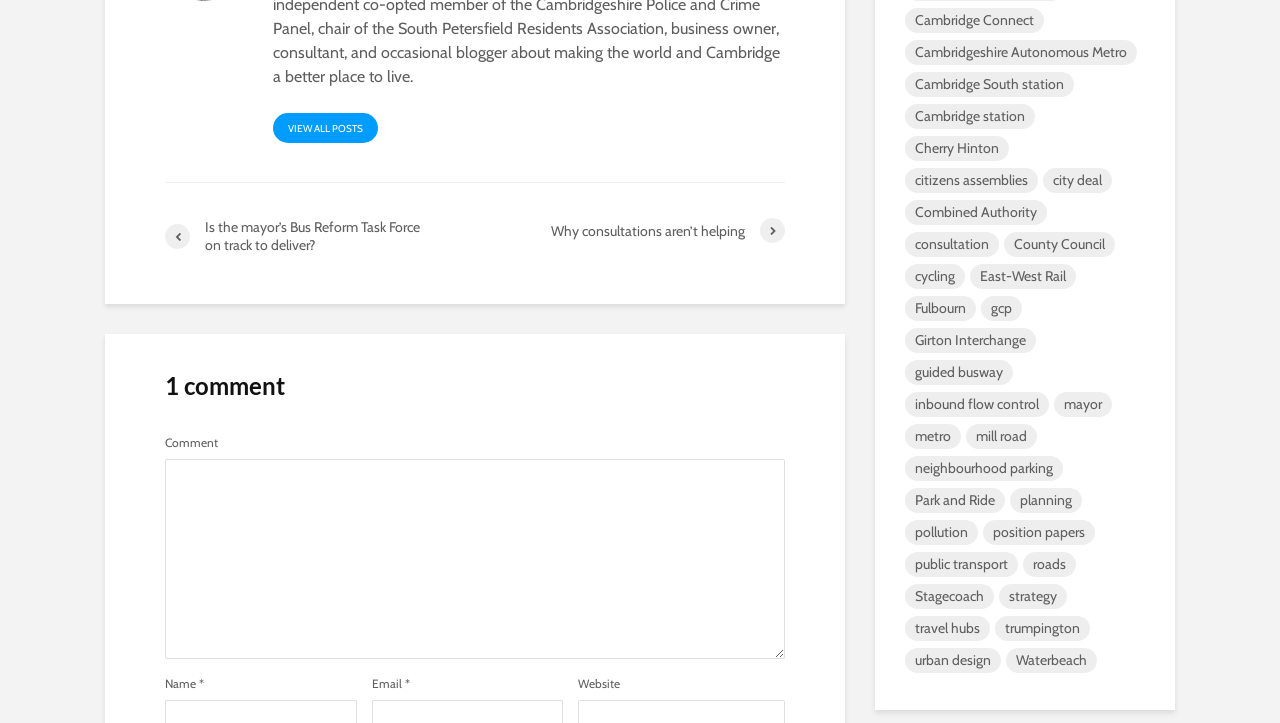Locate the bounding box coordinates of the area to click to fulfill this instruction: "Read the article about why consultations aren't helping". The bounding box should be presented as four float numbers between 0 and 1, in the order [left, top, right, bottom].

[0.371, 0.302, 0.613, 0.336]